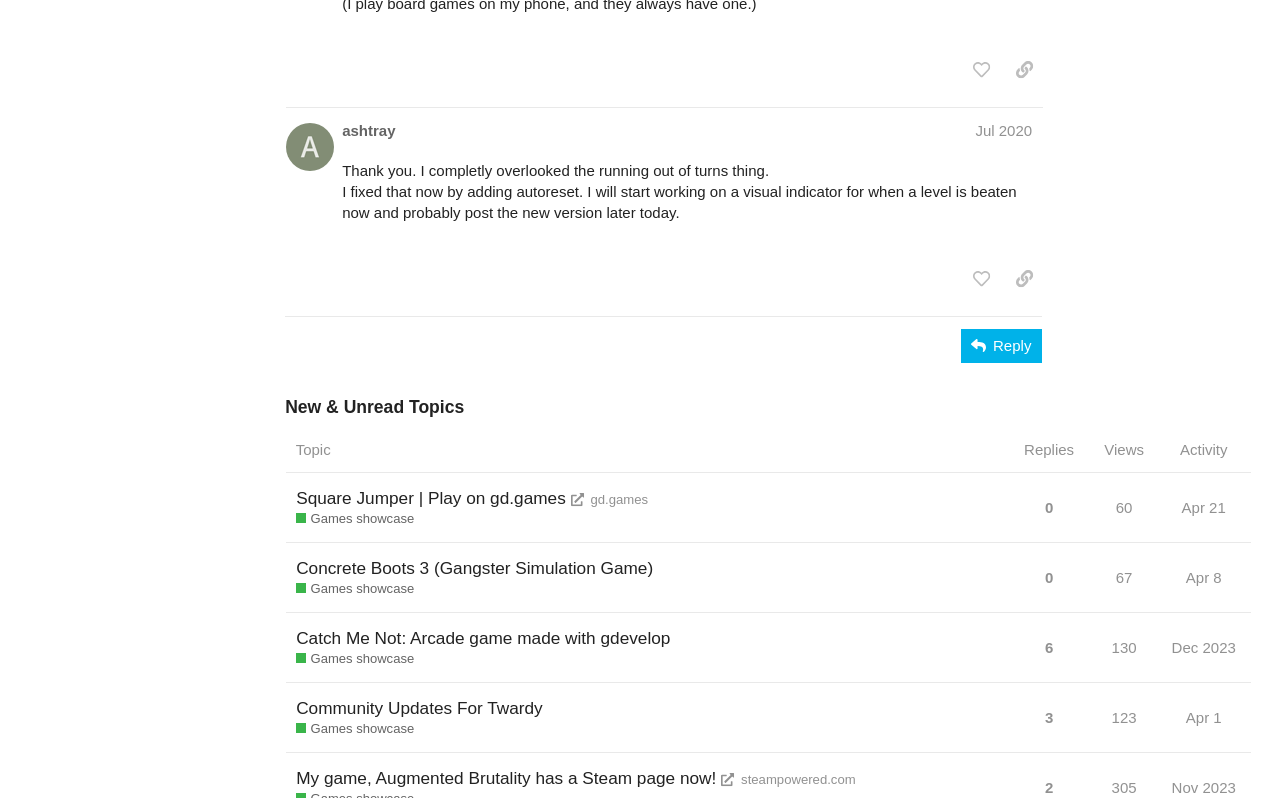Locate the bounding box coordinates of the element you need to click to accomplish the task described by this instruction: "reply to the post".

[0.75, 0.412, 0.814, 0.454]